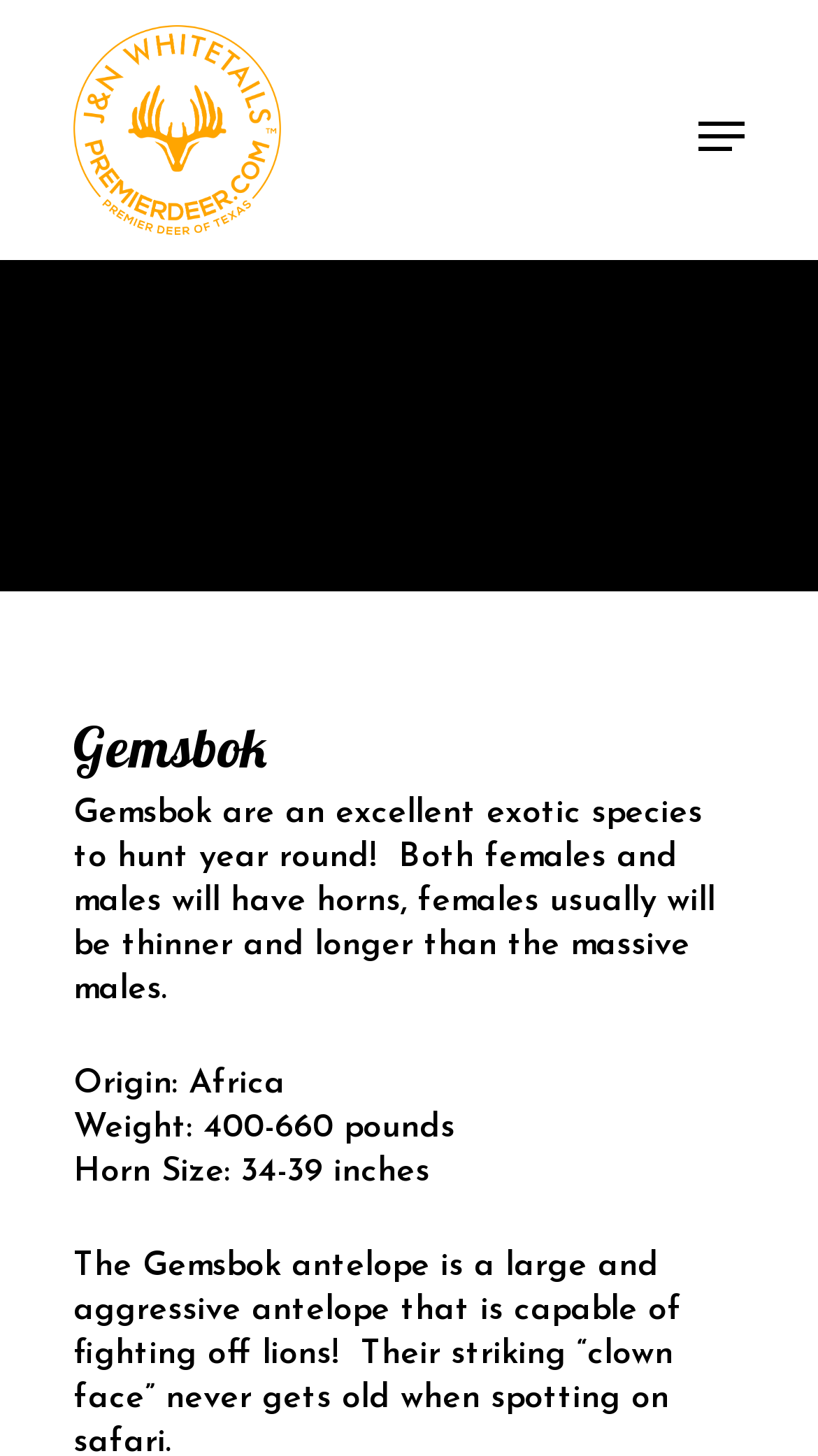Please identify the bounding box coordinates of the element's region that should be clicked to execute the following instruction: "Contact us". The bounding box coordinates must be four float numbers between 0 and 1, i.e., [left, top, right, bottom].

[0.63, 0.495, 0.846, 0.518]